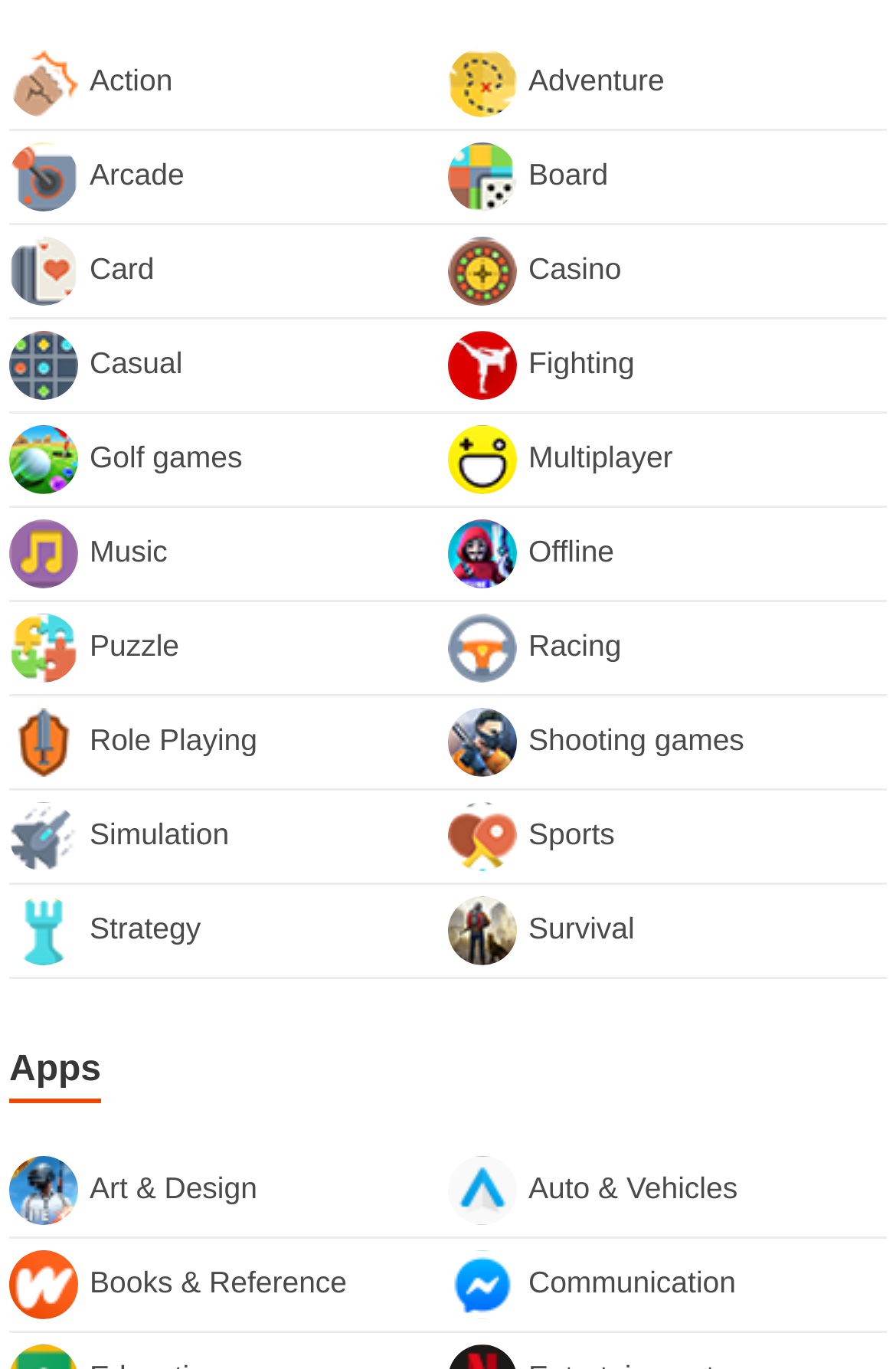Based on the visual content of the image, answer the question thoroughly: What categories of apps are mentioned?

The webpage lists various categories of apps, including Art & Design, Auto & Vehicles, Books & Reference, Communication, and many more, which can be seen from the links provided on the webpage.